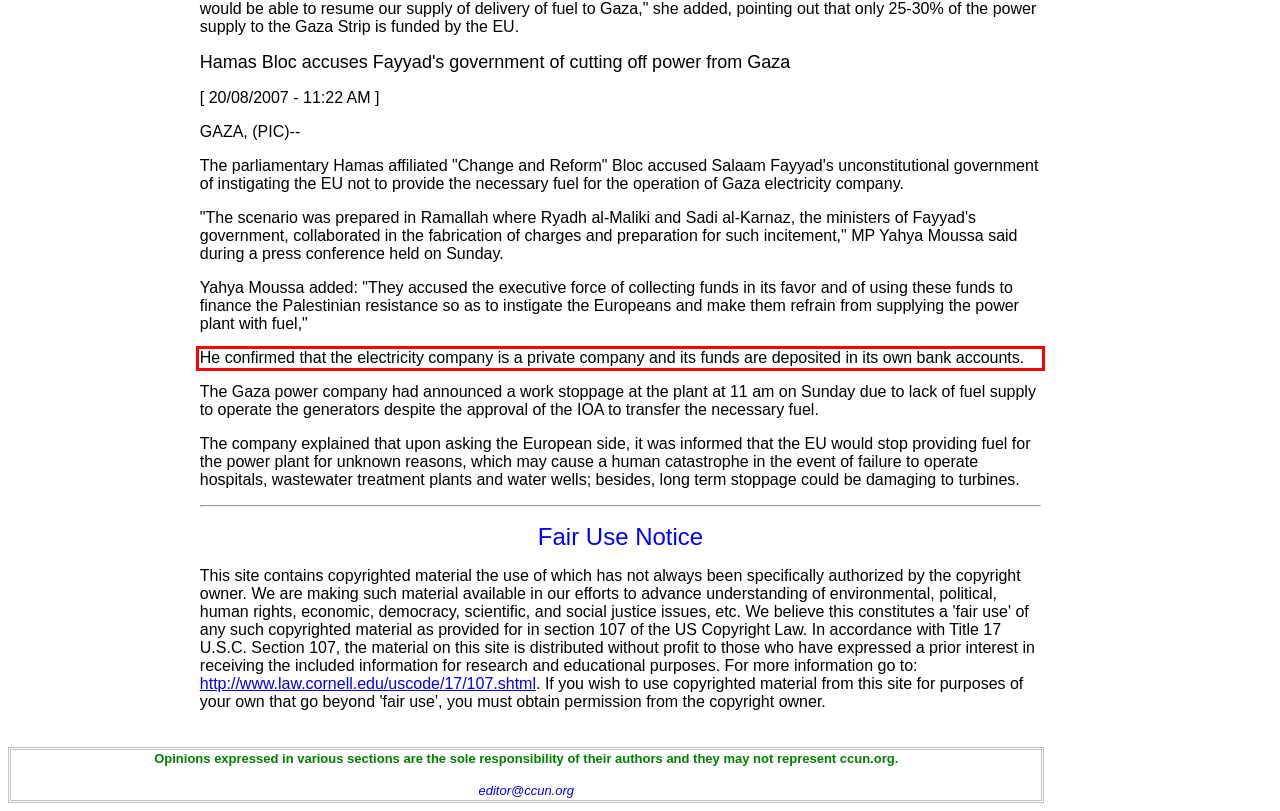In the screenshot of the webpage, find the red bounding box and perform OCR to obtain the text content restricted within this red bounding box.

He confirmed that the electricity company is a private company and its funds are deposited in its own bank accounts.